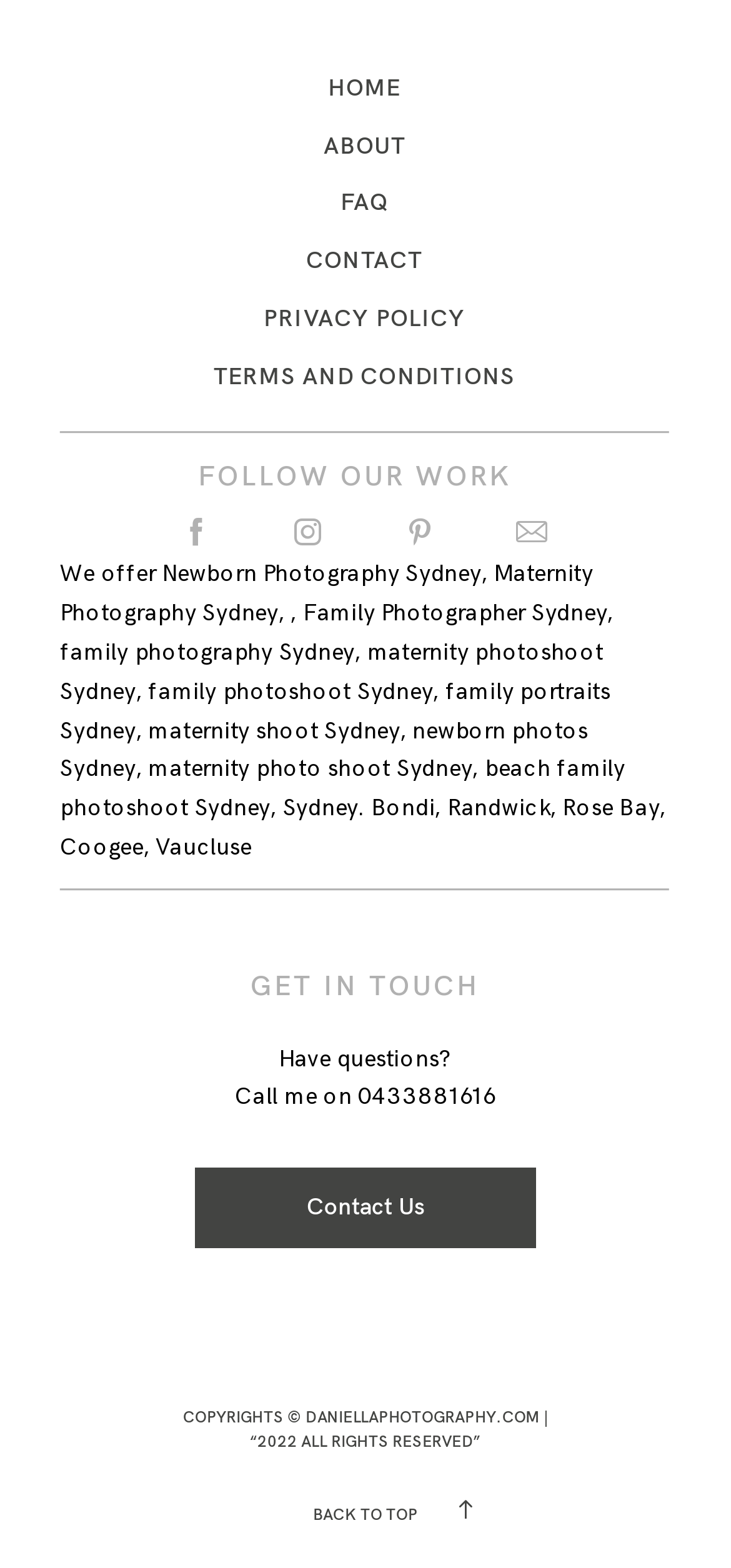Kindly determine the bounding box coordinates of the area that needs to be clicked to fulfill this instruction: "View Newborn Photograph".

[0.222, 0.358, 0.531, 0.376]